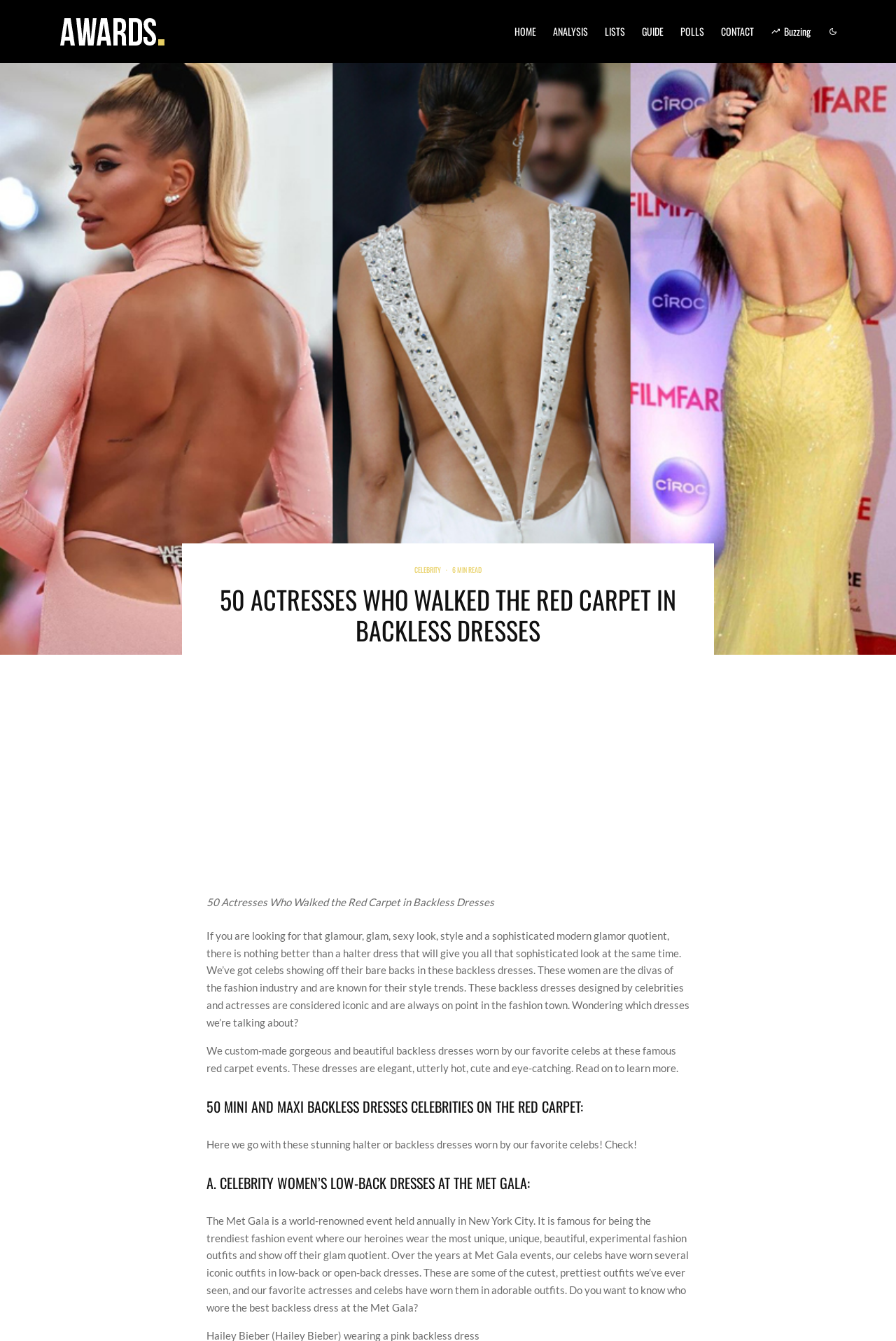Please specify the bounding box coordinates of the region to click in order to perform the following instruction: "Check the ABOUT AWARDS link".

[0.402, 0.585, 0.463, 0.595]